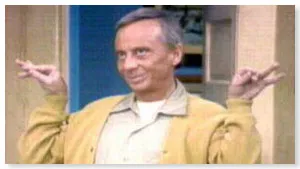Explain what the image portrays in a detailed manner.

The image features a well-known character from the classic television show "Three's Company," specifically Stanley Roper, portrayed by actor Norman Fell. In this scene, Stanley is seen with a playful expression, his fingers folded into a "V" shape, which suggests a lighthearted or mocking demeanor. He is dressed in a light-colored shirt with a yellow cardigan, a typical outfit for his character, who serves as the quirky landlord navigating the comedic antics of his tenants. This visual captures the charm and humor that made "Three's Company" a beloved sitcom during its original run, showcasing Stanley Roper's distinctive personality and interactions with the main characters.